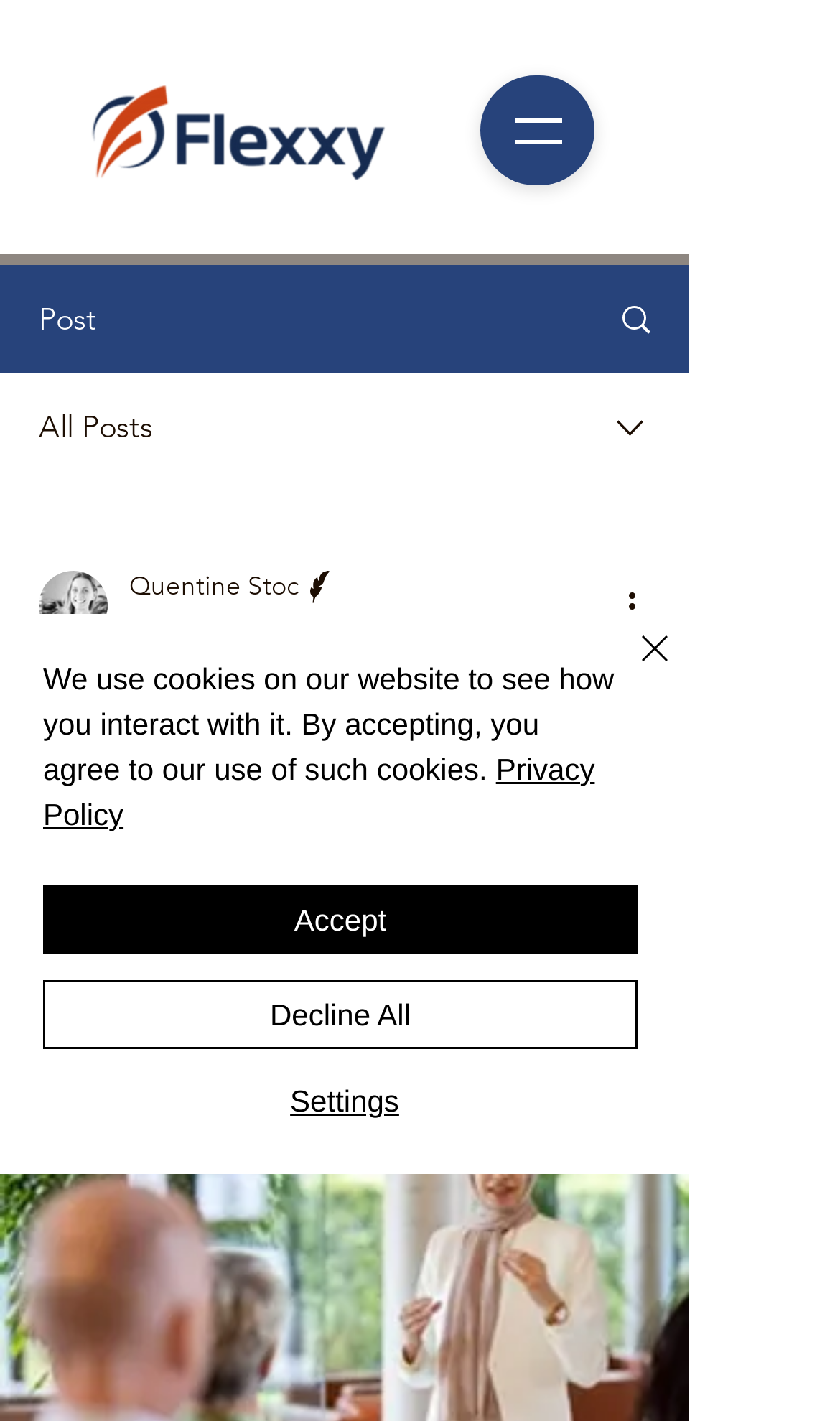What is the purpose of the button at the top-right corner?
Use the image to answer the question with a single word or phrase.

Open navigation menu